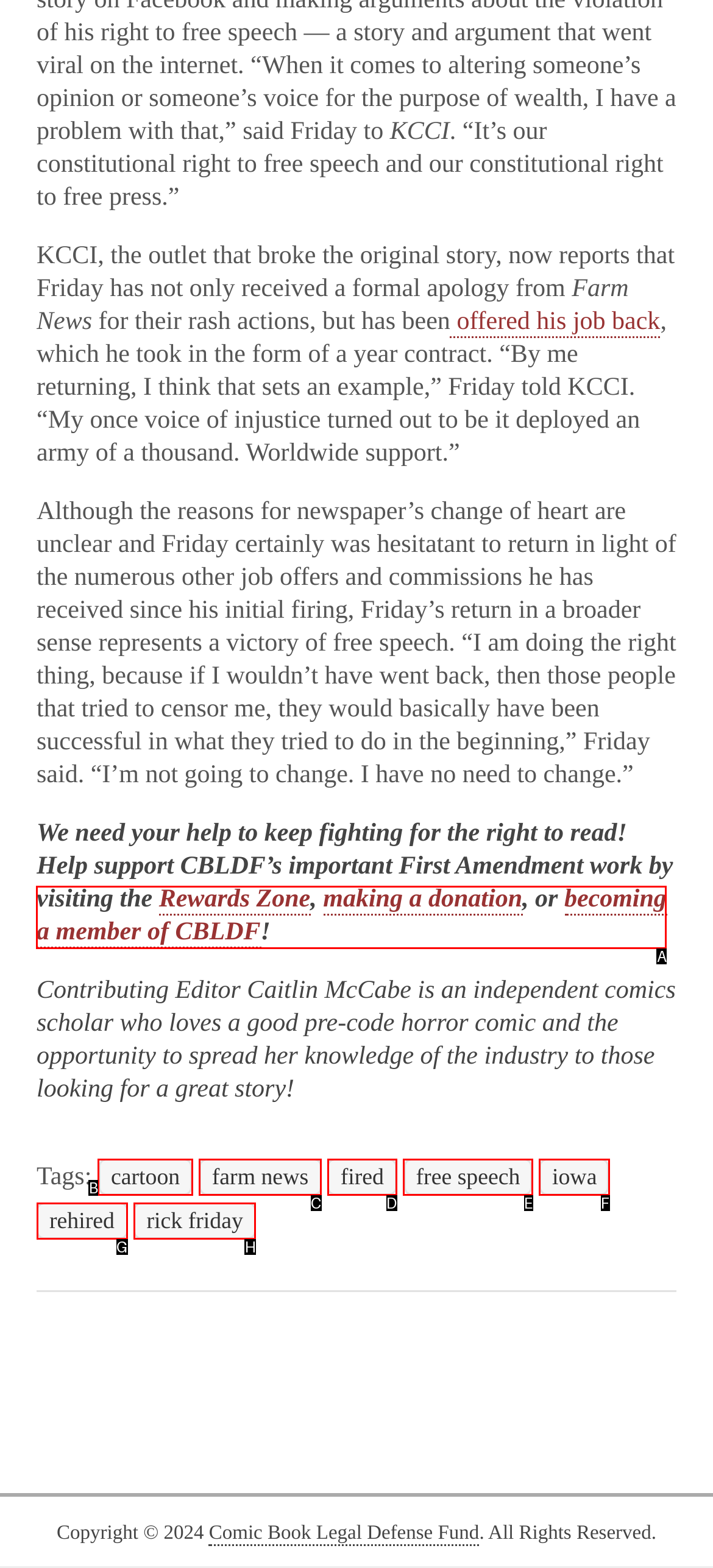Identify the correct option to click in order to accomplish the task: Click on Baki Series Provide your answer with the letter of the selected choice.

None